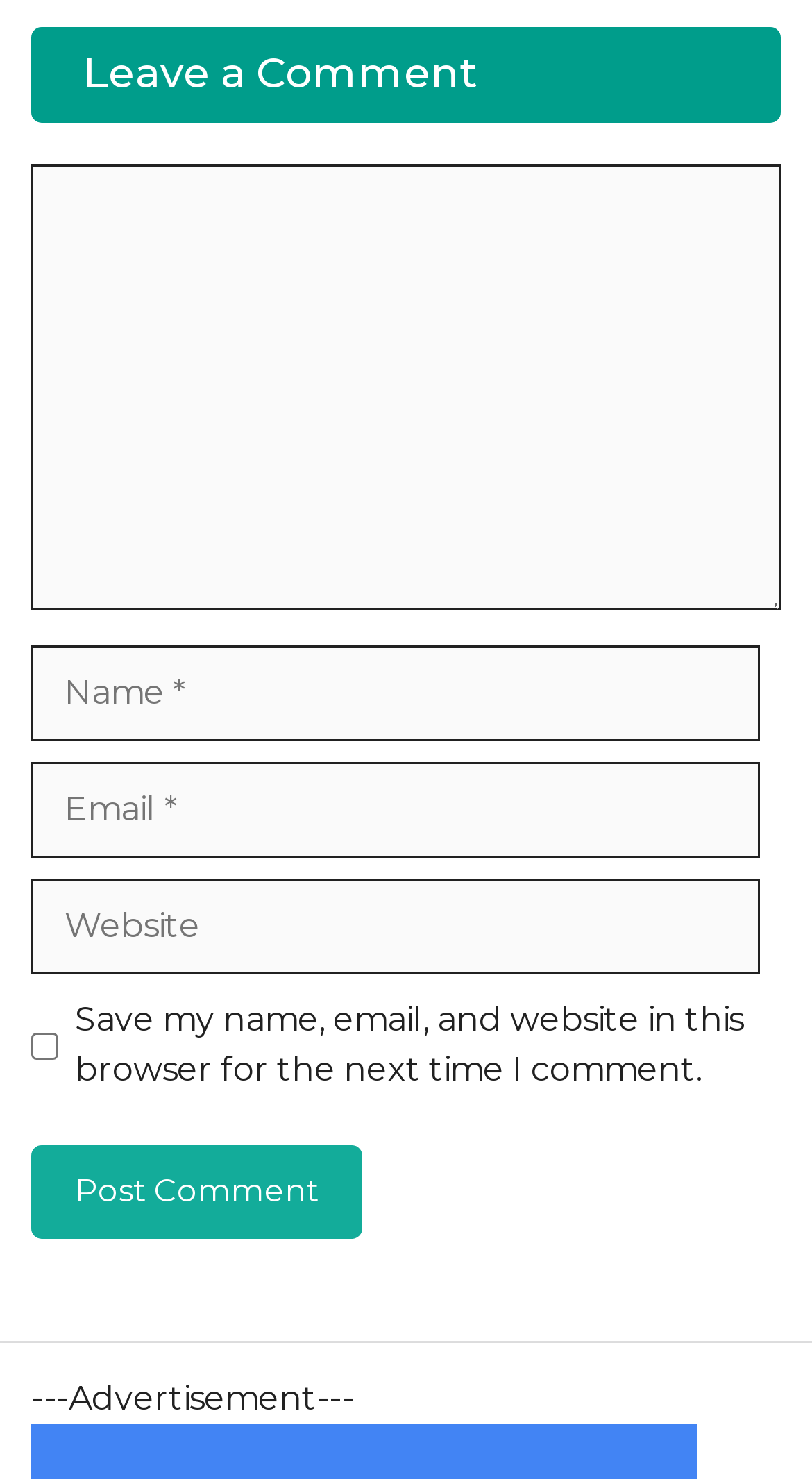What is the purpose of the text box labeled 'Comment'? Examine the screenshot and reply using just one word or a brief phrase.

Leave a comment